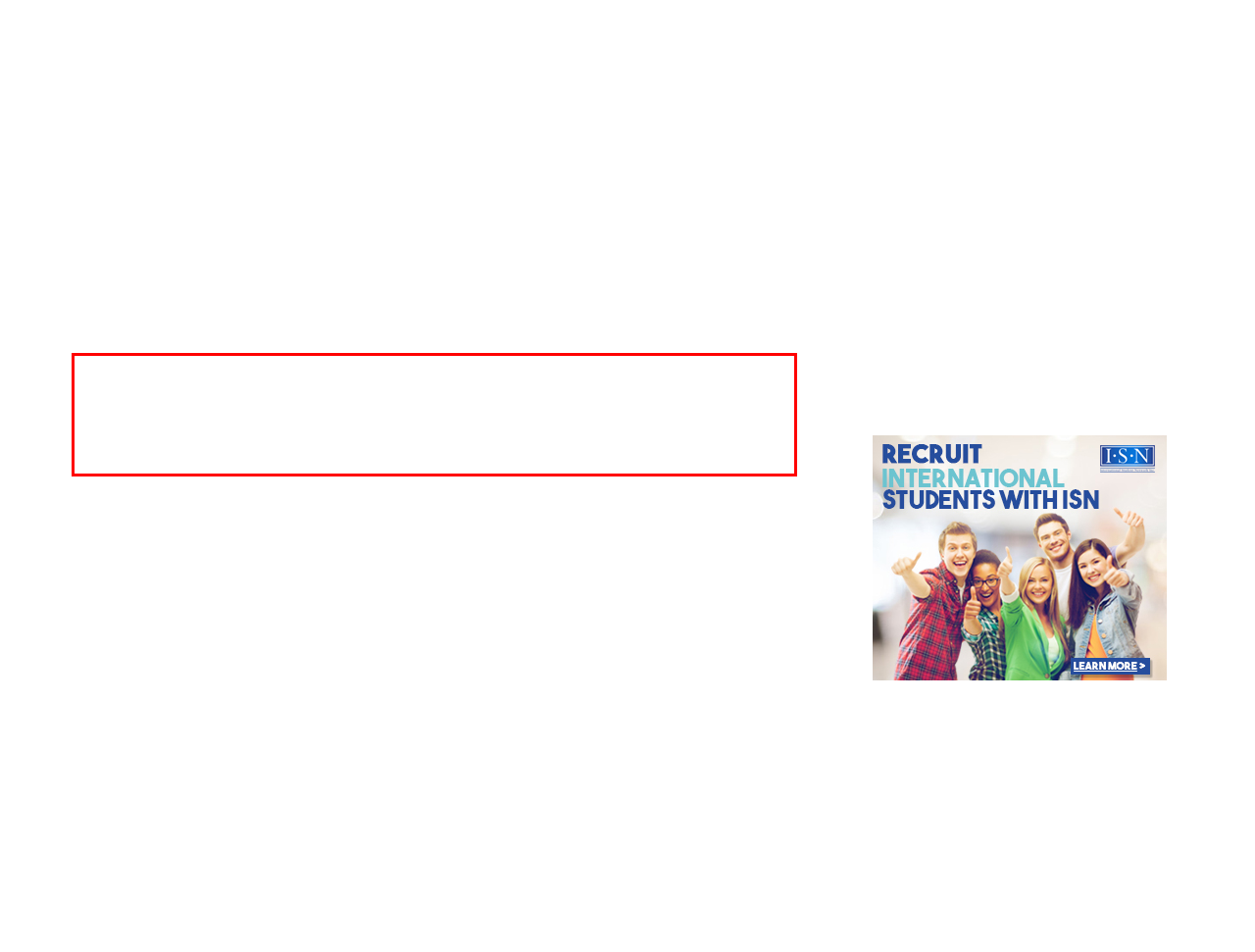Please analyze the provided webpage screenshot and perform OCR to extract the text content from the red rectangle bounding box.

Families strive for creative alternatives to canceled summer plans The Daily Item (PA) – May 17, 2020 I have one student graduating who doesn’t know if he’ll be able to attend college in the fall, so we are dealing with a wide range of disappointments on that front,’ said the mother of two teenagers. ‘Graduation, prom, a graduation trip planned with buddies and…